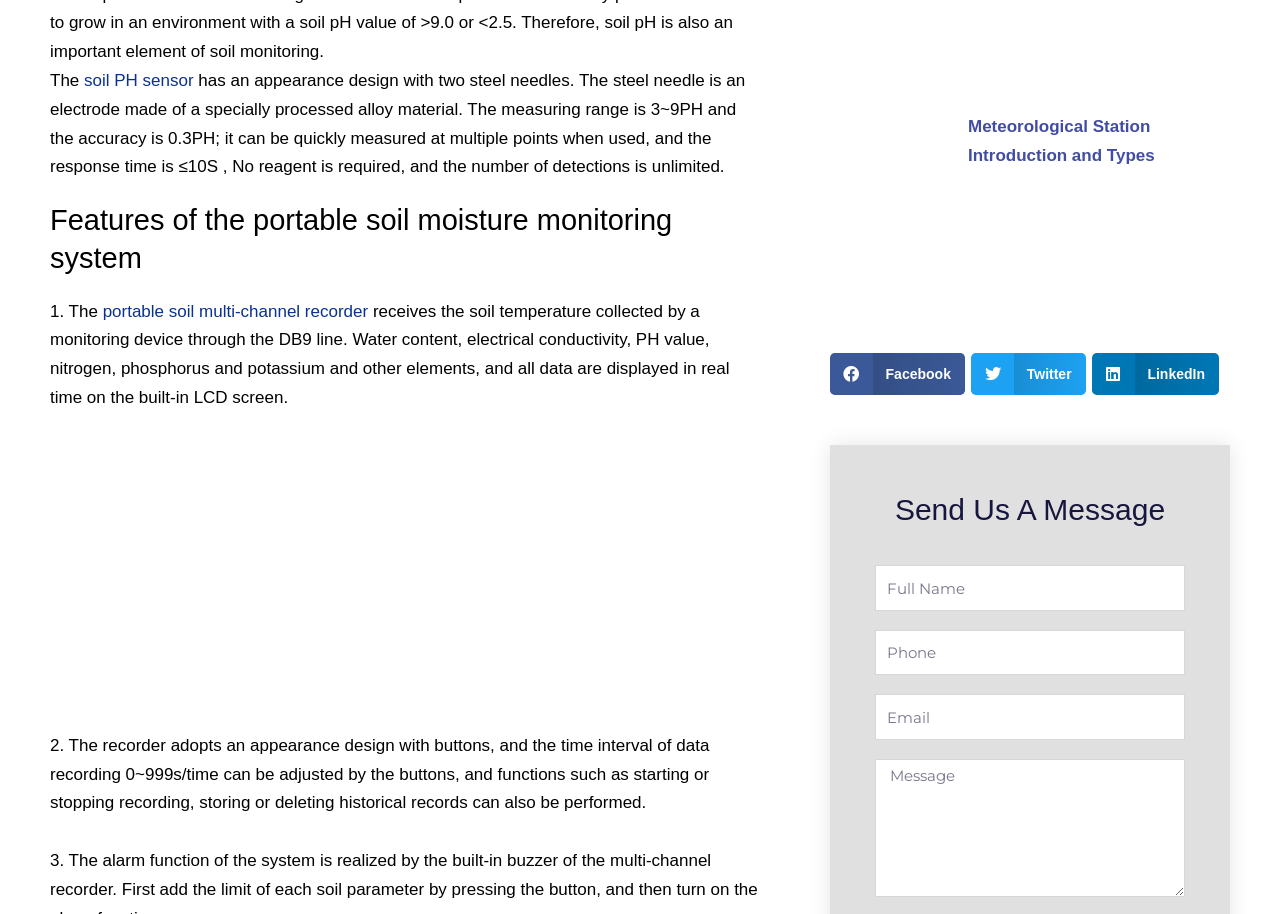Determine the bounding box coordinates for the area you should click to complete the following instruction: "Click on the link to view the CURRENT REPORTS".

None